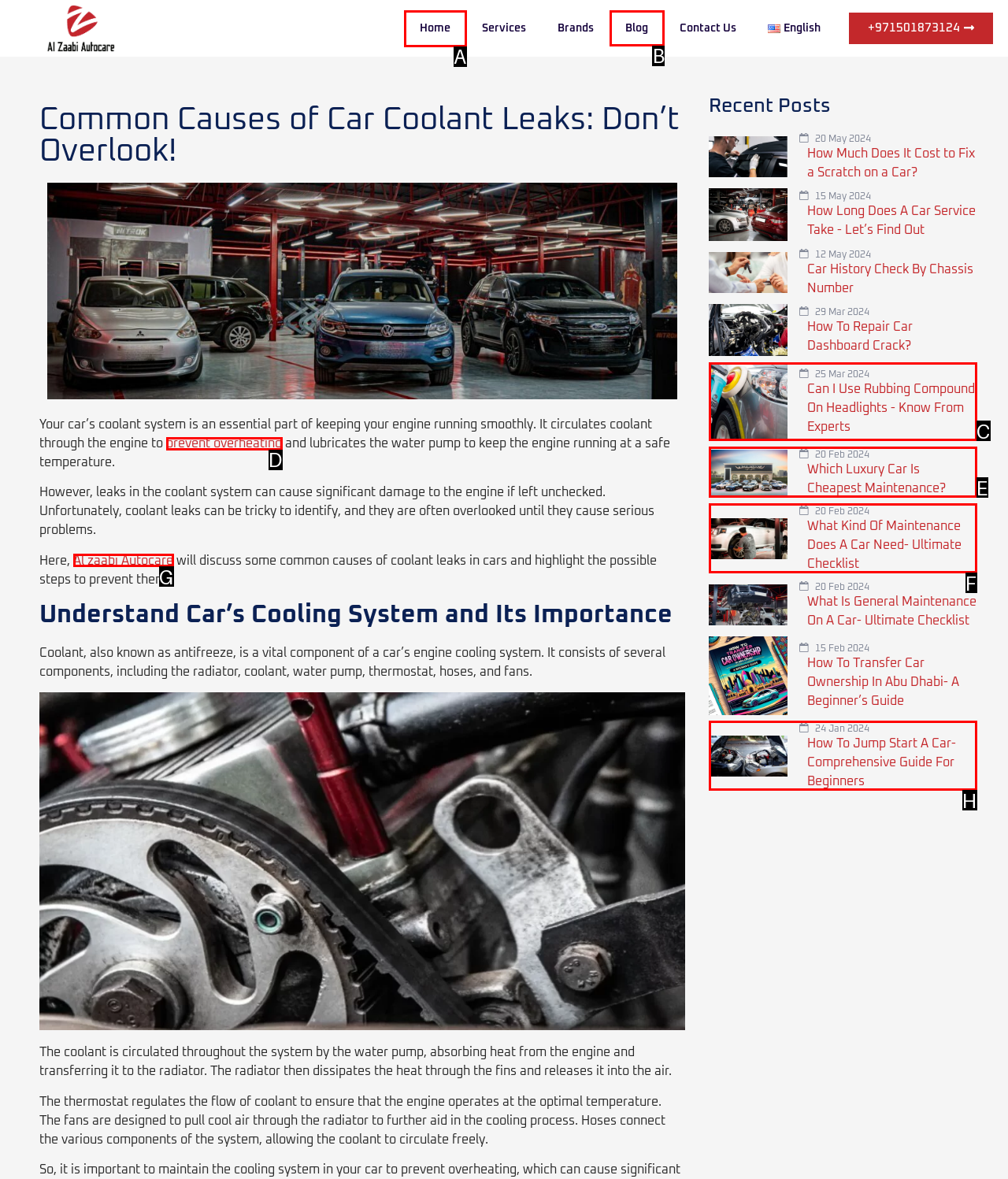Indicate which lettered UI element to click to fulfill the following task: Click the 'Blog' link
Provide the letter of the correct option.

B